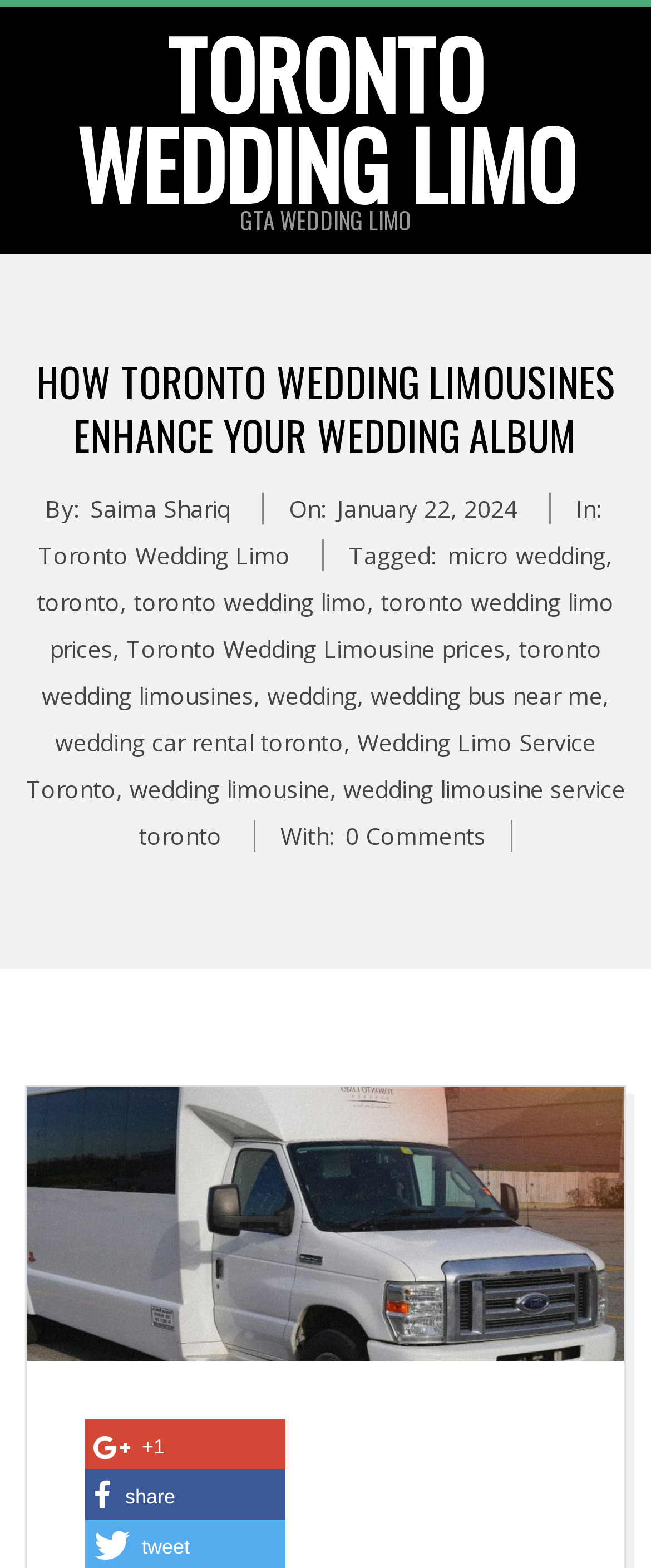Explain the contents of the webpage comprehensively.

The webpage appears to be a blog post about Toronto wedding limousines, specifically discussing how they can enhance a wedding album. At the top of the page, there is a link to "Skip to content" and a prominent link to "TORONTO WEDDING LIMO". Below this, there are two headings: "GTA WEDDING LIMO" and "HOW TORONTO WEDDING LIMOUSINES ENHANCE YOUR WEDDING ALBUM".

Following these headings, there is a section with the author's name, "Saima Shariq", and the date and time the post was published, "Monday, January 22, 2024, 5:56 pm". This section also includes a category label, "Toronto Wedding Limo", and a list of tags, including "micro wedding", "toronto", "toronto wedding limo", and others.

Below this section, there is a large image of a wedding limo in Toronto, which takes up most of the page. Above the image, there is a header with no text, and below the image, there are two list markers with links to "+1" and "share" the post.

Overall, the page appears to be a blog post about the benefits of using a wedding limousine in Toronto, with a focus on enhancing the wedding album. The layout is clean and easy to navigate, with clear headings and concise text.